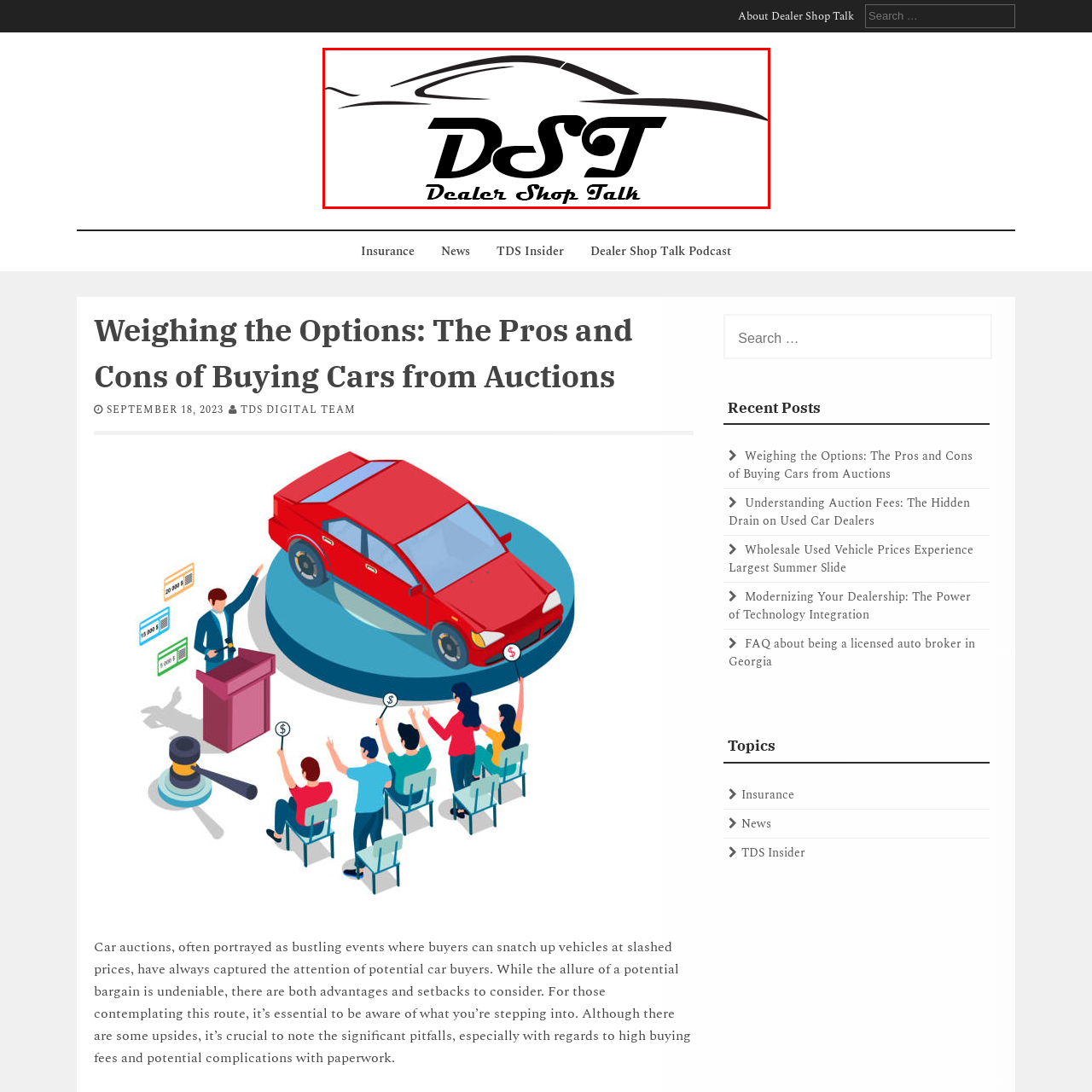Please scrutinize the image marked by the red boundary and answer the question that follows with a detailed explanation, using the image as evidence: 
What type of conversations does the platform facilitate?

The logo represents a hub for insightful conversations and information regarding car buying, auctions, and dealership topics, appealing to both industry professionals and potential car buyers.